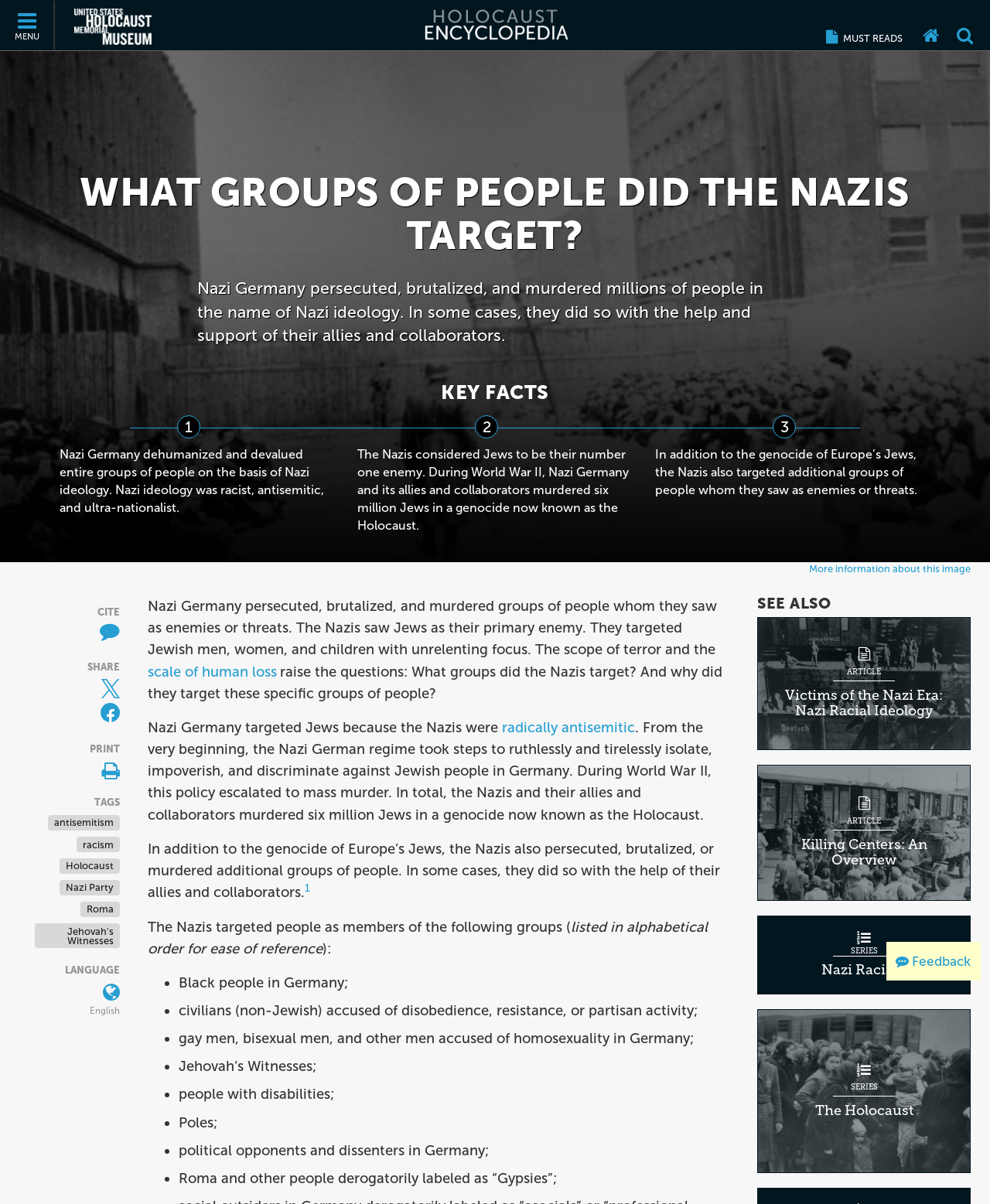Can you find and generate the webpage's heading?

WHAT GROUPS OF PEOPLE DID THE NAZIS TARGET?